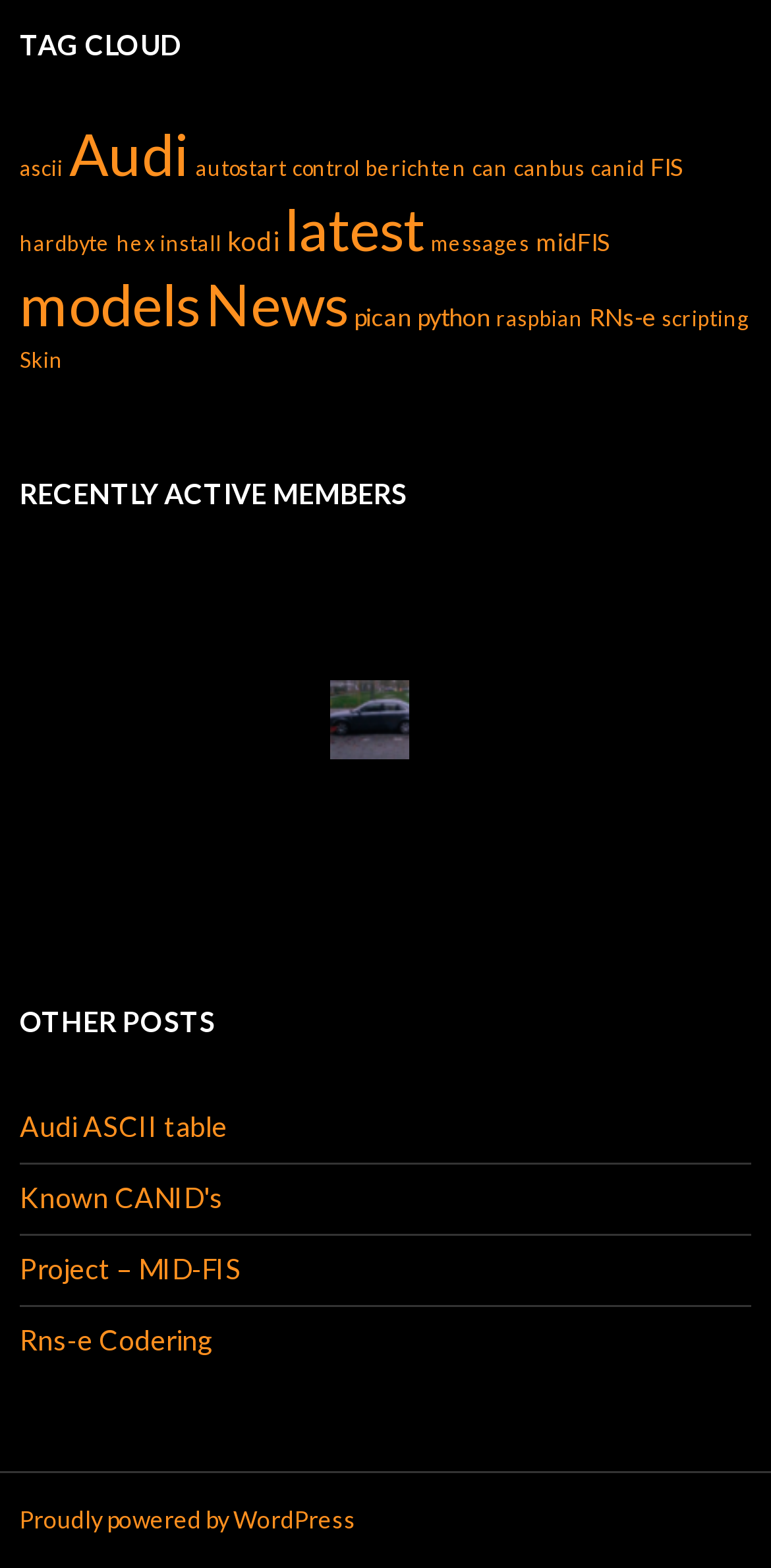Please pinpoint the bounding box coordinates for the region I should click to adhere to this instruction: "View the profile of Piero Longega".

[0.026, 0.361, 0.133, 0.414]